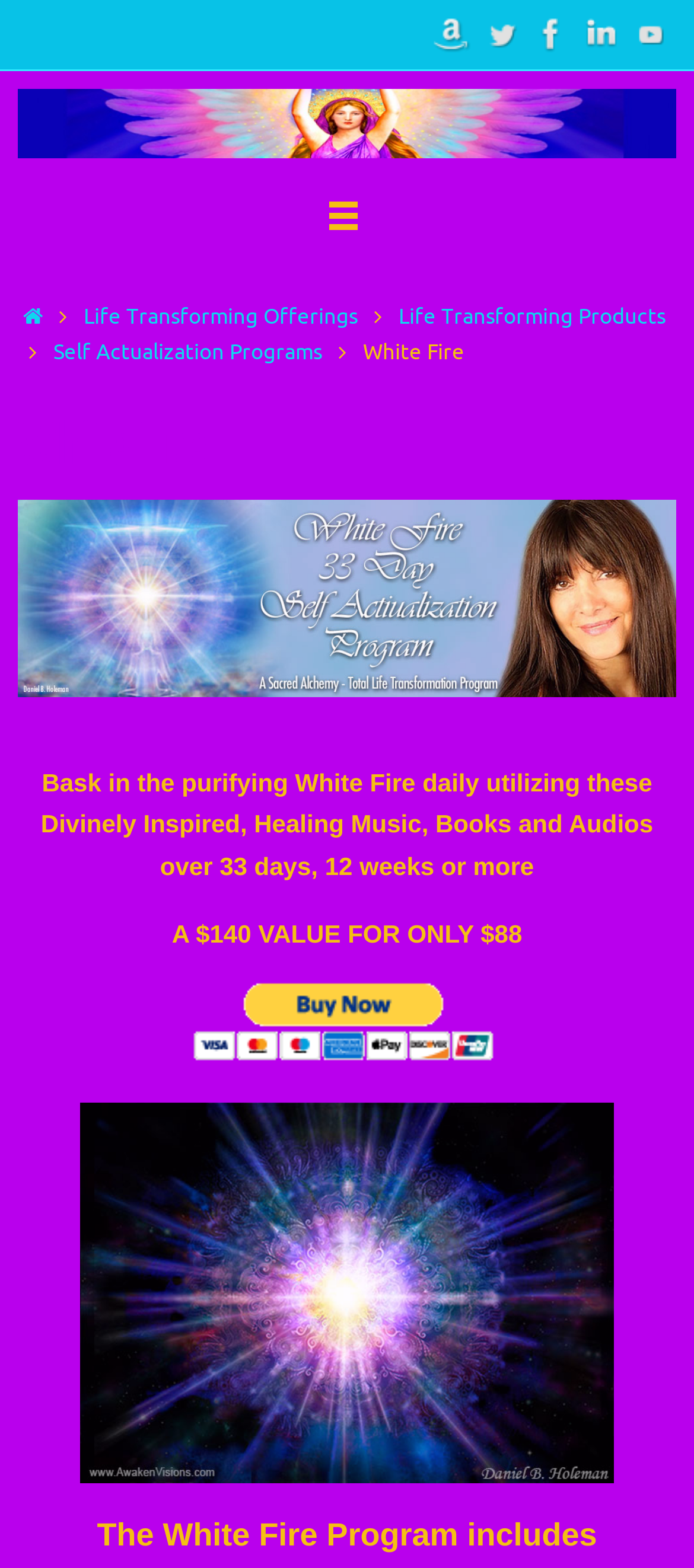Pinpoint the bounding box coordinates of the element to be clicked to execute the instruction: "Click the '01 845 1400' link".

None